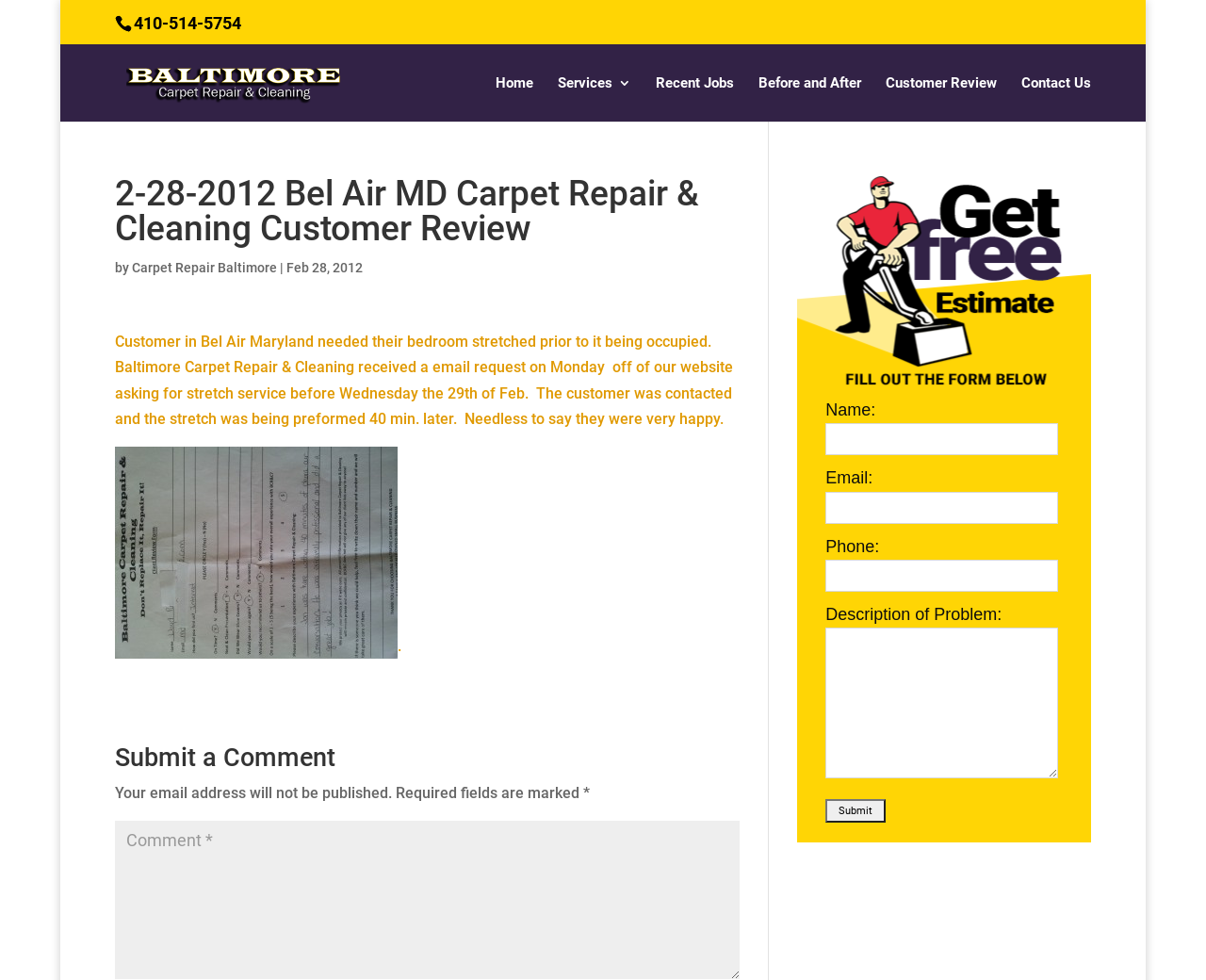Identify the bounding box coordinates of the region that should be clicked to execute the following instruction: "Submit a comment".

[0.685, 0.815, 0.735, 0.839]